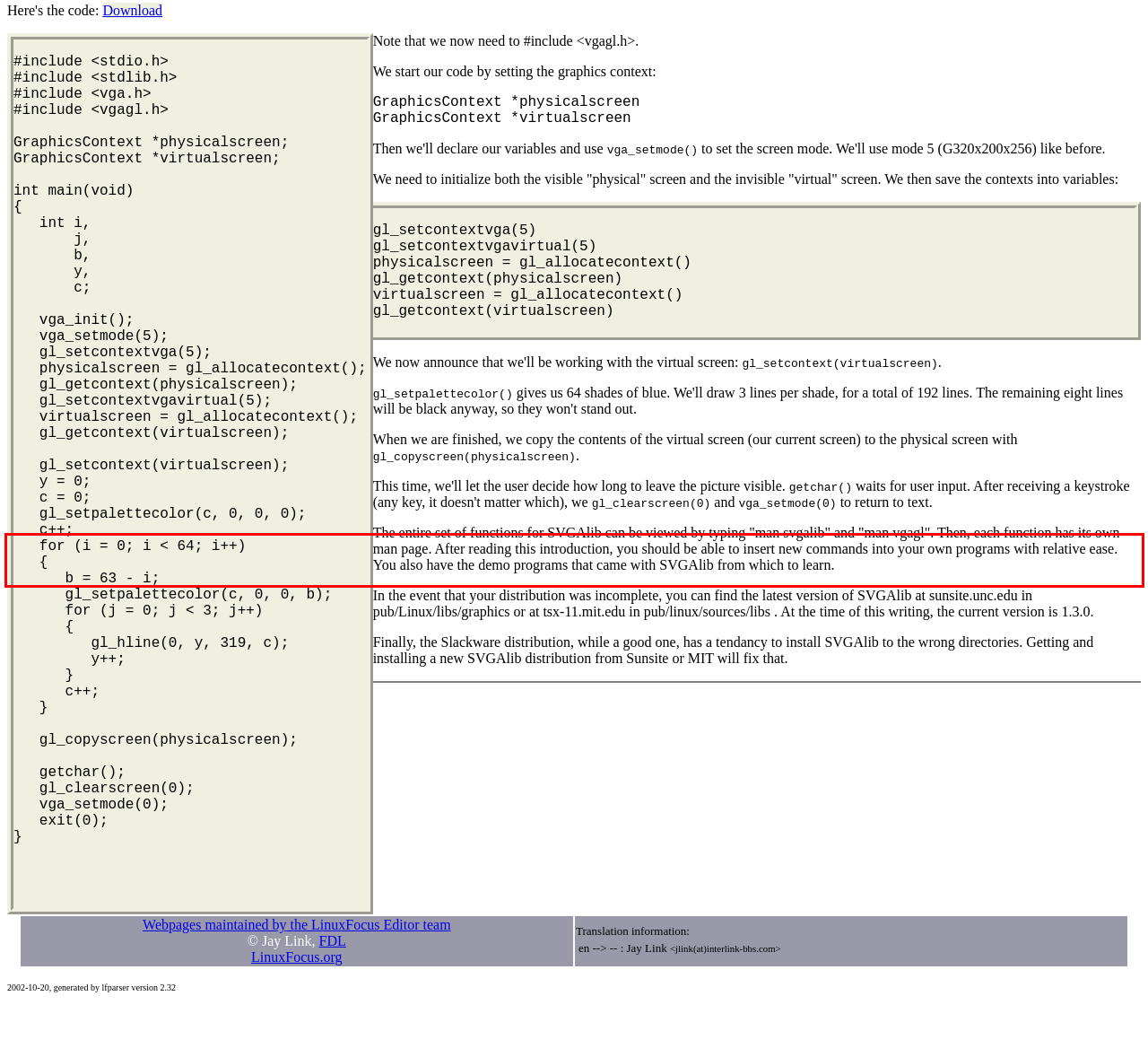View the screenshot of the webpage and identify the UI element surrounded by a red bounding box. Extract the text contained within this red bounding box.

The entire set of functions for SVGAlib can be viewed by typing "man svgalib" and "man vgagl". Then, each function has its own man page. After reading this introduction, you should be able to insert new commands into your own programs with relative ease. You also have the demo programs that came with SVGAlib from which to learn.